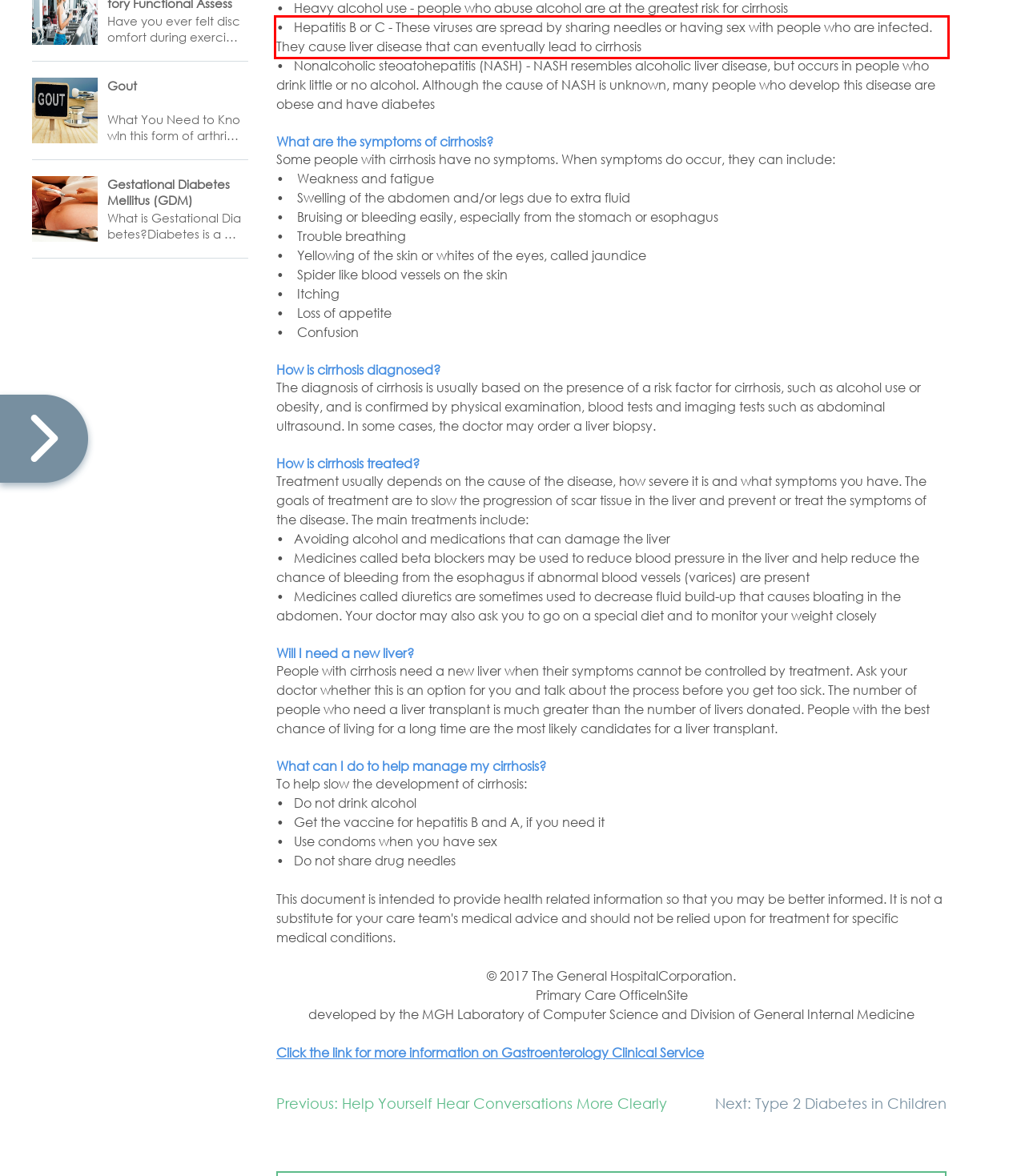Please examine the screenshot of the webpage and read the text present within the red rectangle bounding box.

• Hepatitis B or C - These viruses are spread by sharing needles or having sex with people who are infected. They cause liver disease that can eventually lead to cirrhosis